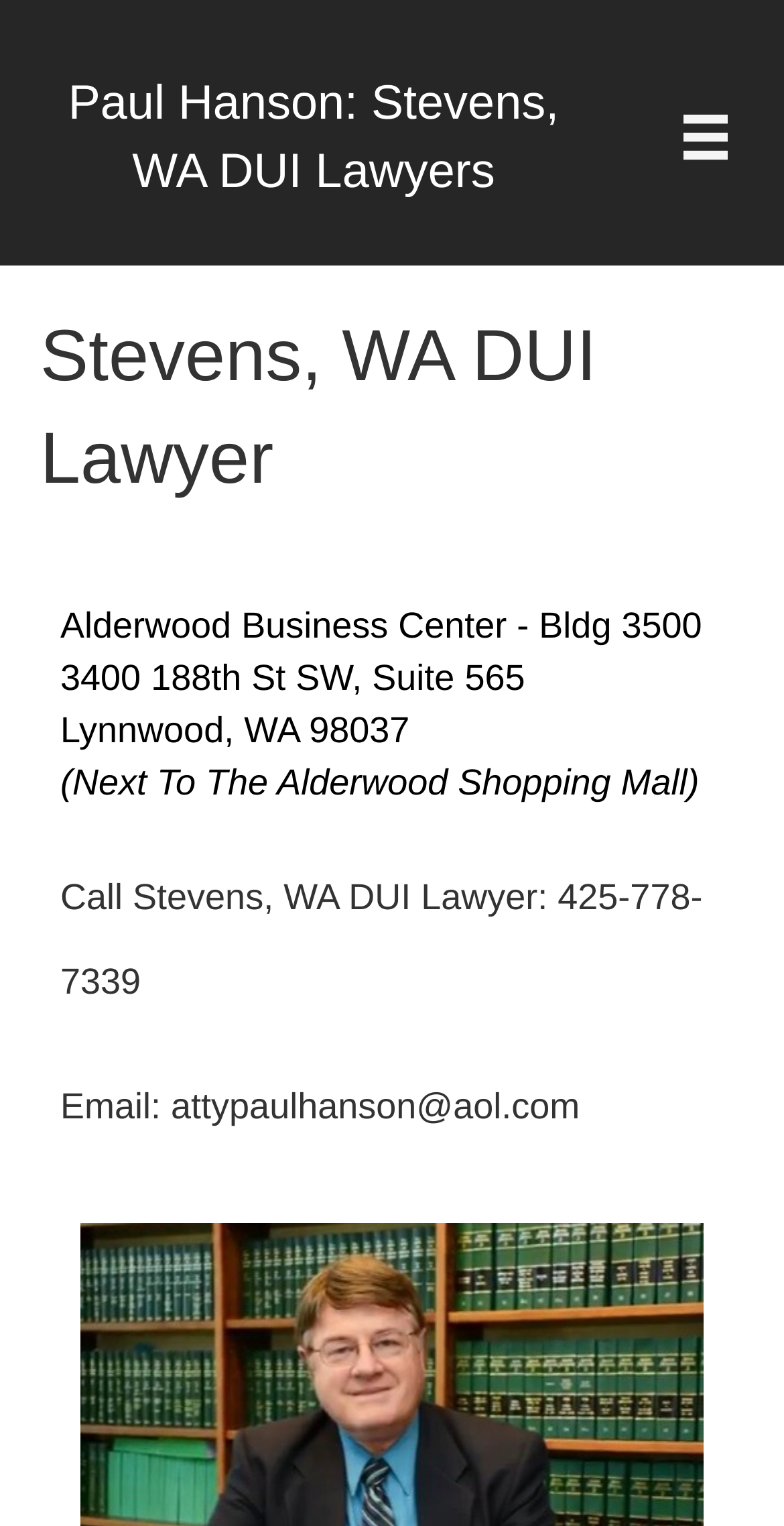What is the city where the DUI lawyer's office is located?
Relying on the image, give a concise answer in one word or a brief phrase.

Lynnwood